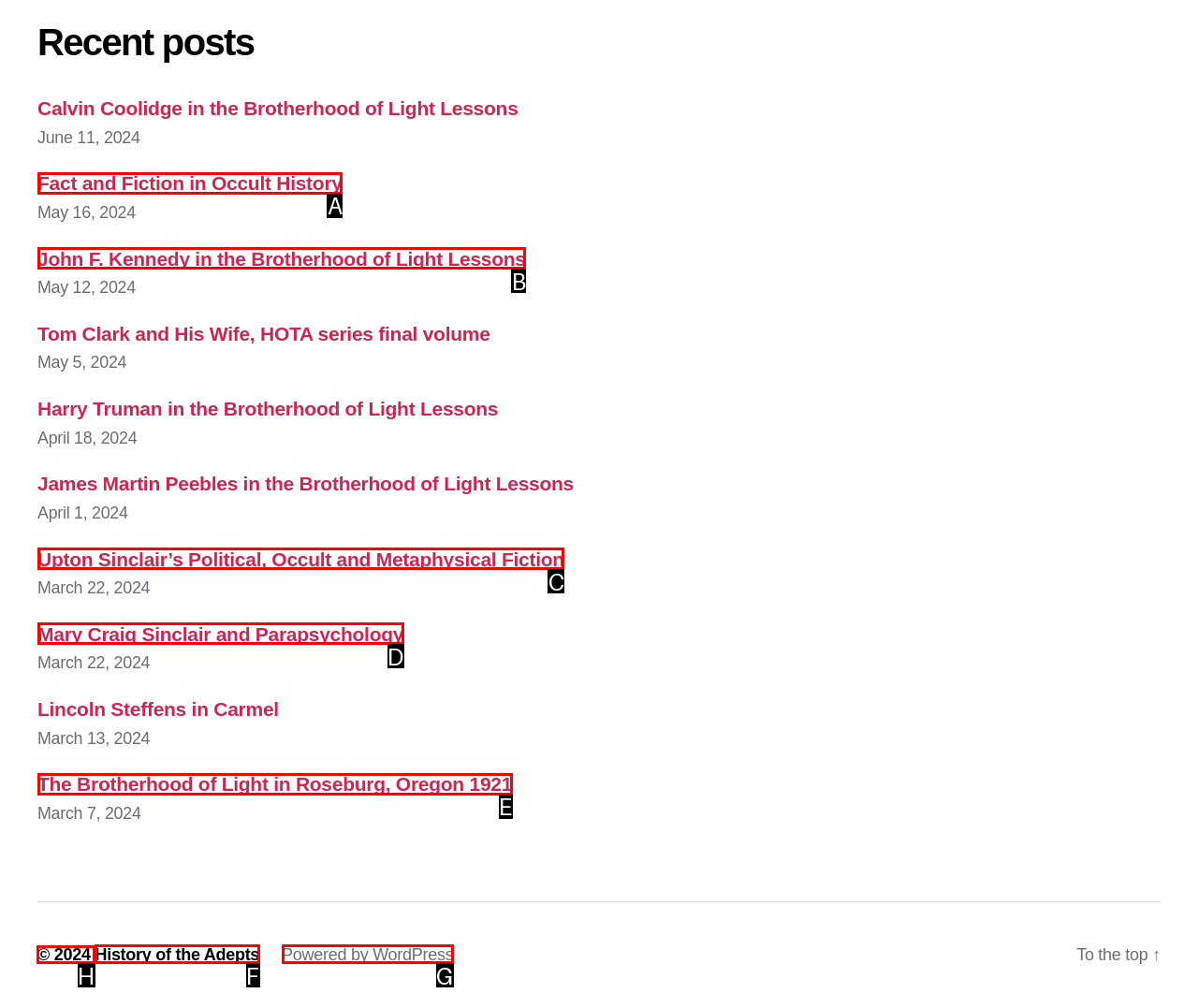Indicate the HTML element to be clicked to accomplish this task: Check the copyright information Respond using the letter of the correct option.

H